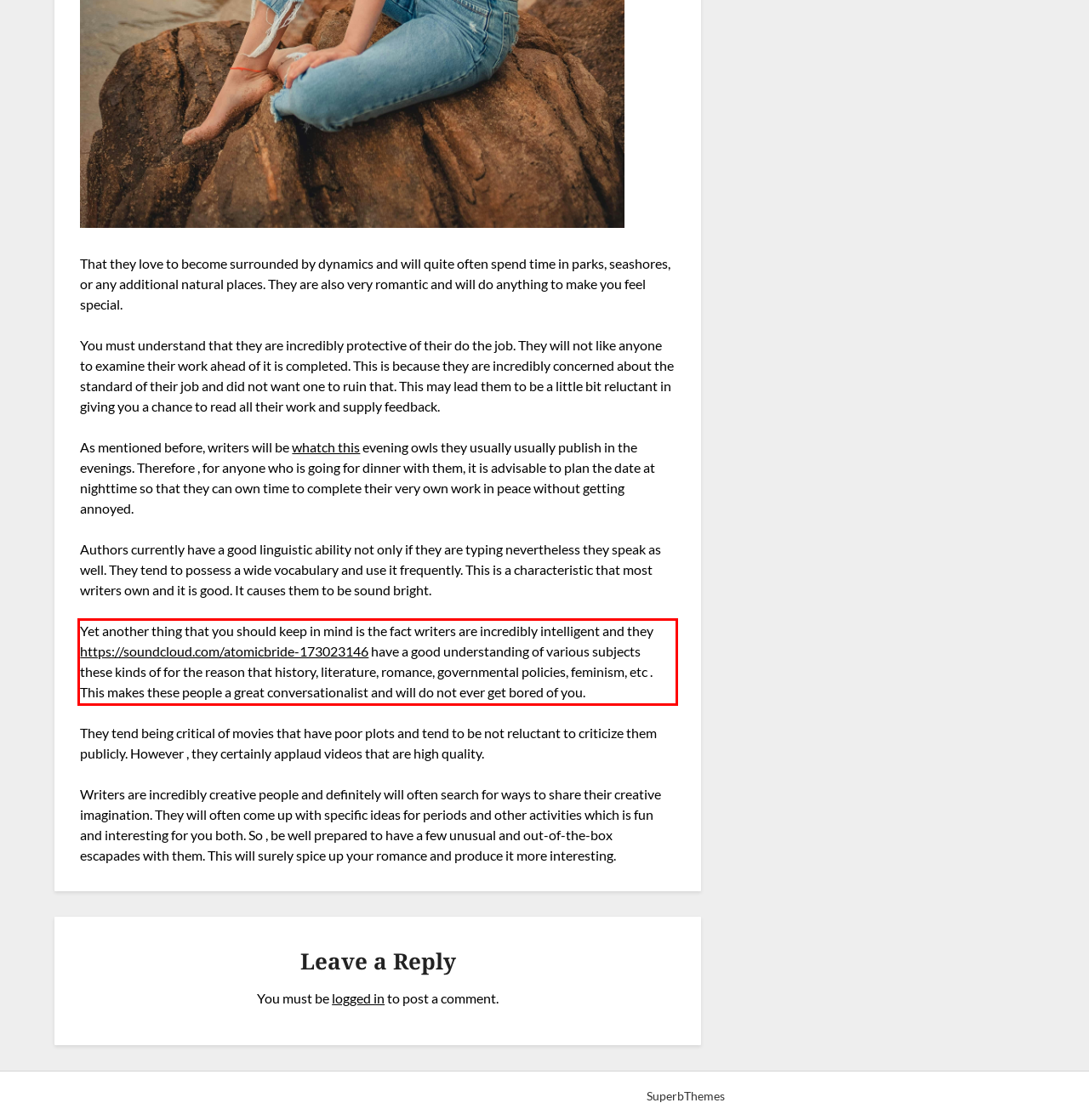There is a UI element on the webpage screenshot marked by a red bounding box. Extract and generate the text content from within this red box.

Yet another thing that you should keep in mind is the fact writers are incredibly intelligent and they https://soundcloud.com/atomicbride-173023146 have a good understanding of various subjects these kinds of for the reason that history, literature, romance, governmental policies, feminism, etc . This makes these people a great conversationalist and will do not ever get bored of you.